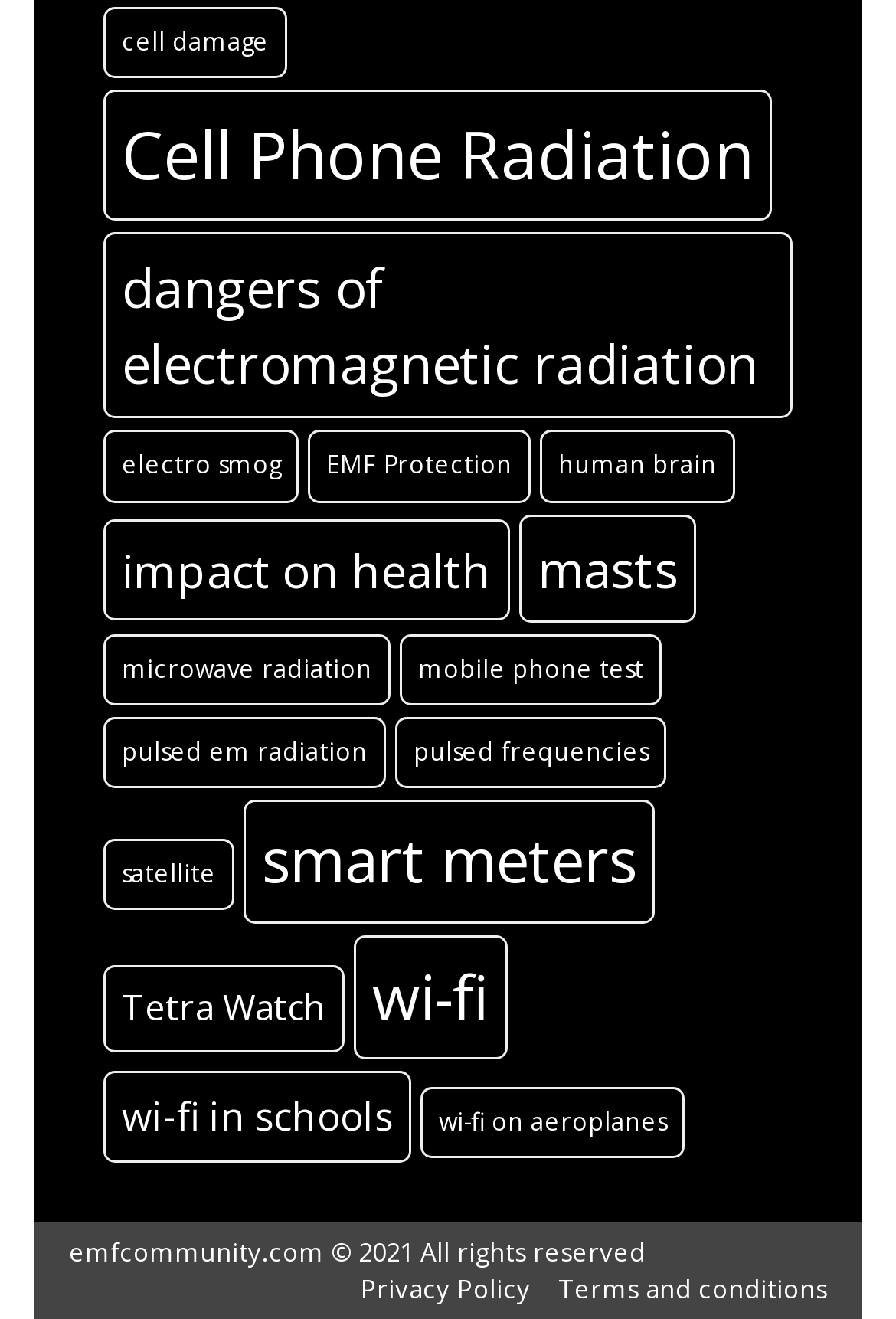Based on the element description masts, identify the bounding box of the UI element in the given webpage screenshot. The coordinates should be in the format (top-left x, top-left y, bottom-right x, bottom-right y) and must be between 0 and 1.

[0.579, 0.39, 0.777, 0.472]